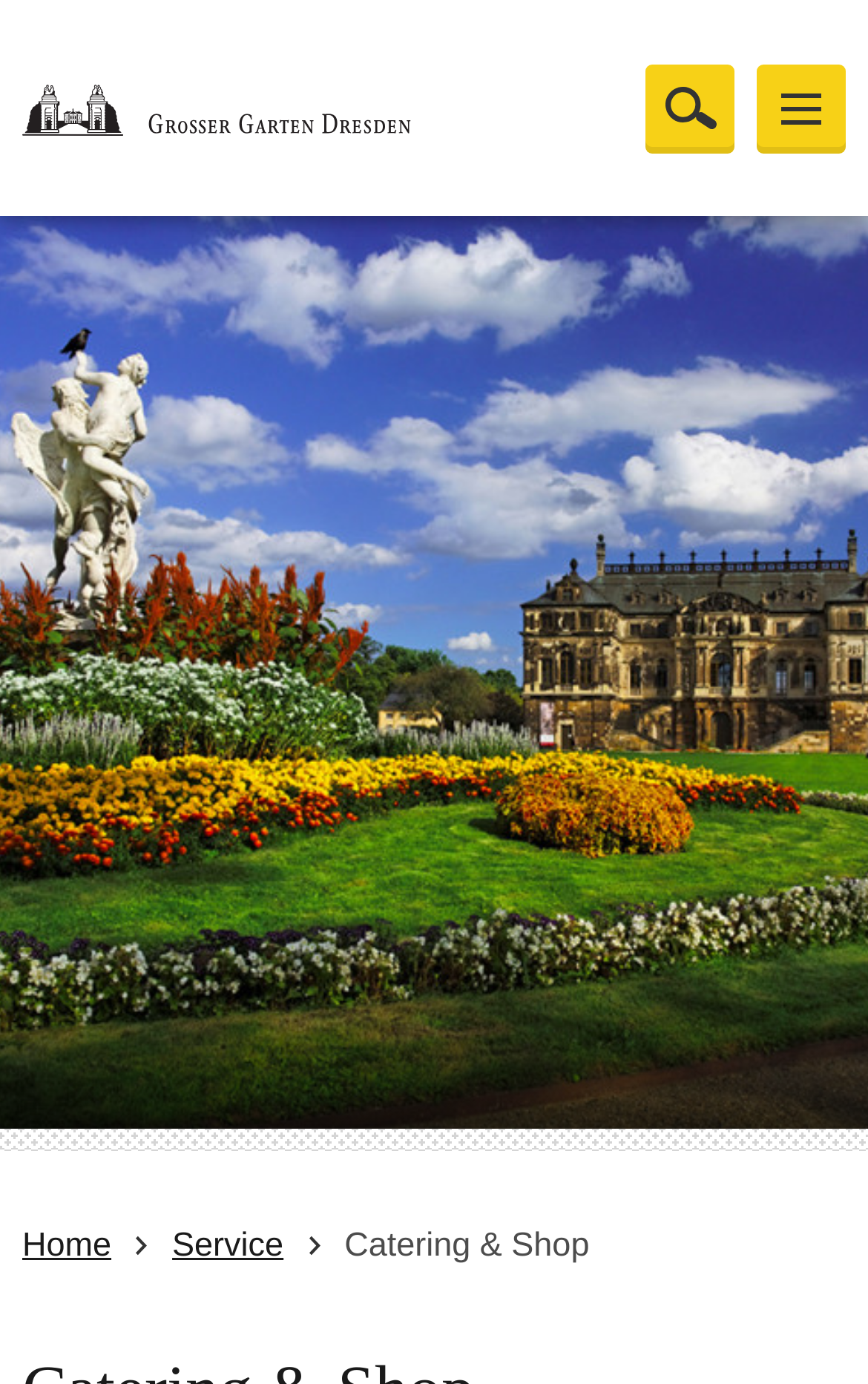What is the position of the 'Home' link?
Please answer the question with as much detail and depth as you can.

I compared the y1 and y2 coordinates of the 'Home' link element with the other elements and found that it has a smaller y1 value, indicating that it is positioned at the top left of the webpage.